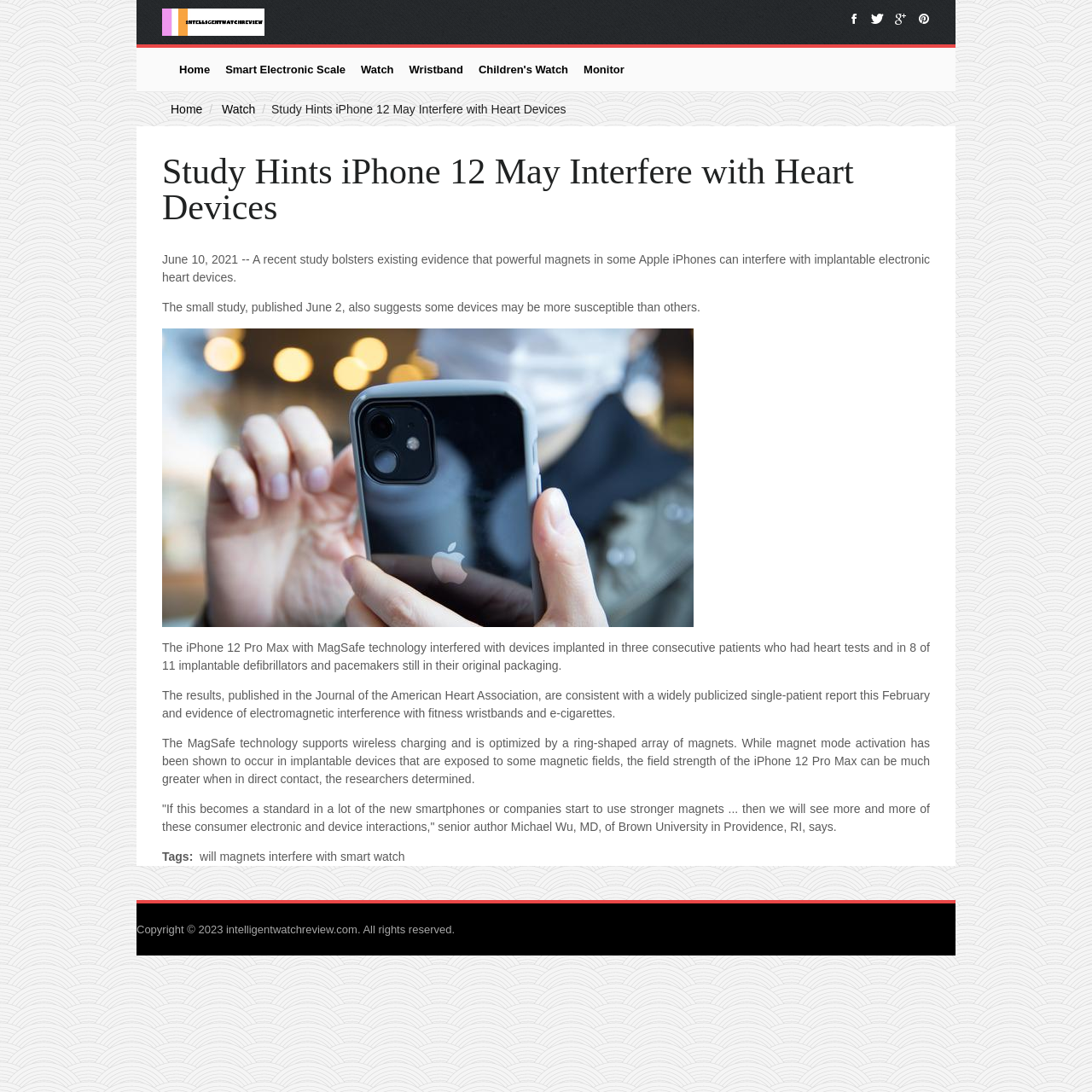Find the bounding box of the element with the following description: "pinterest". The coordinates must be four float numbers between 0 and 1, formatted as [left, top, right, bottom].

[0.837, 0.008, 0.855, 0.027]